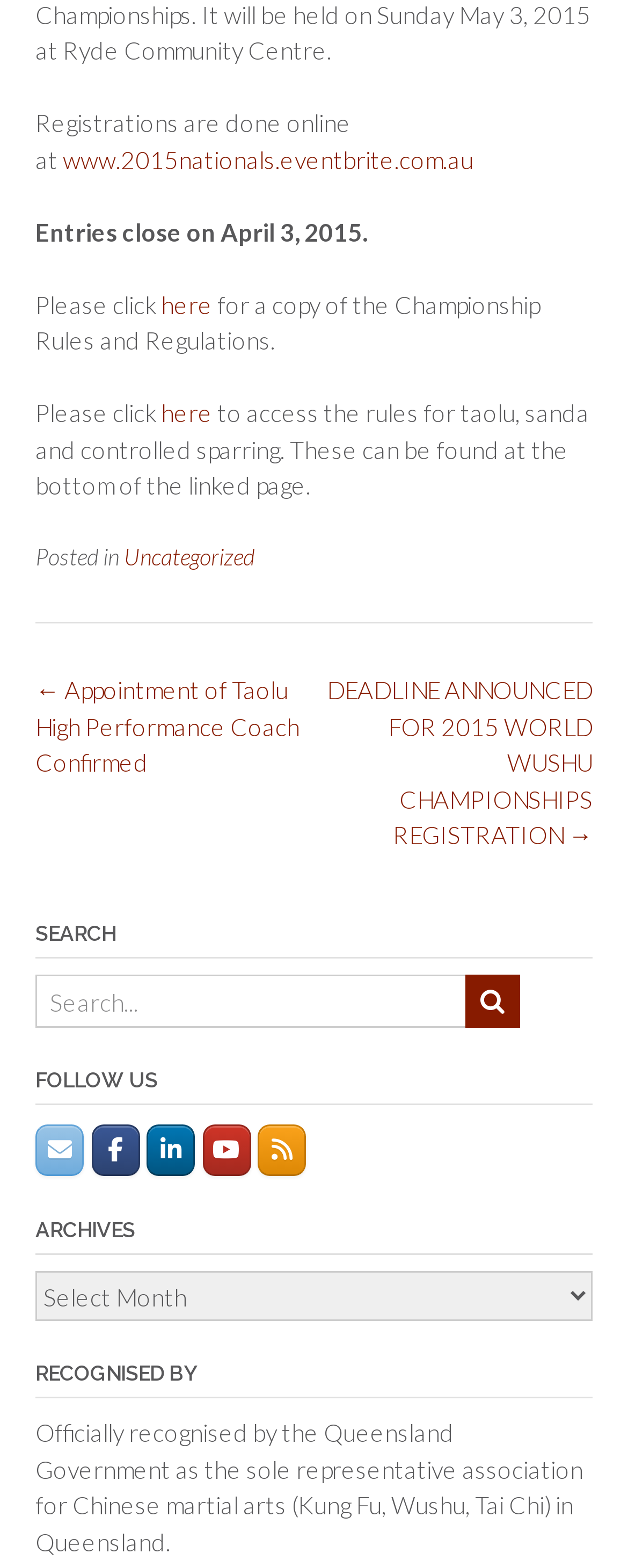Locate the bounding box coordinates of the area you need to click to fulfill this instruction: 'Follow Kung Fu Wushu QLD on Facebook'. The coordinates must be in the form of four float numbers ranging from 0 to 1: [left, top, right, bottom].

[0.145, 0.717, 0.222, 0.75]